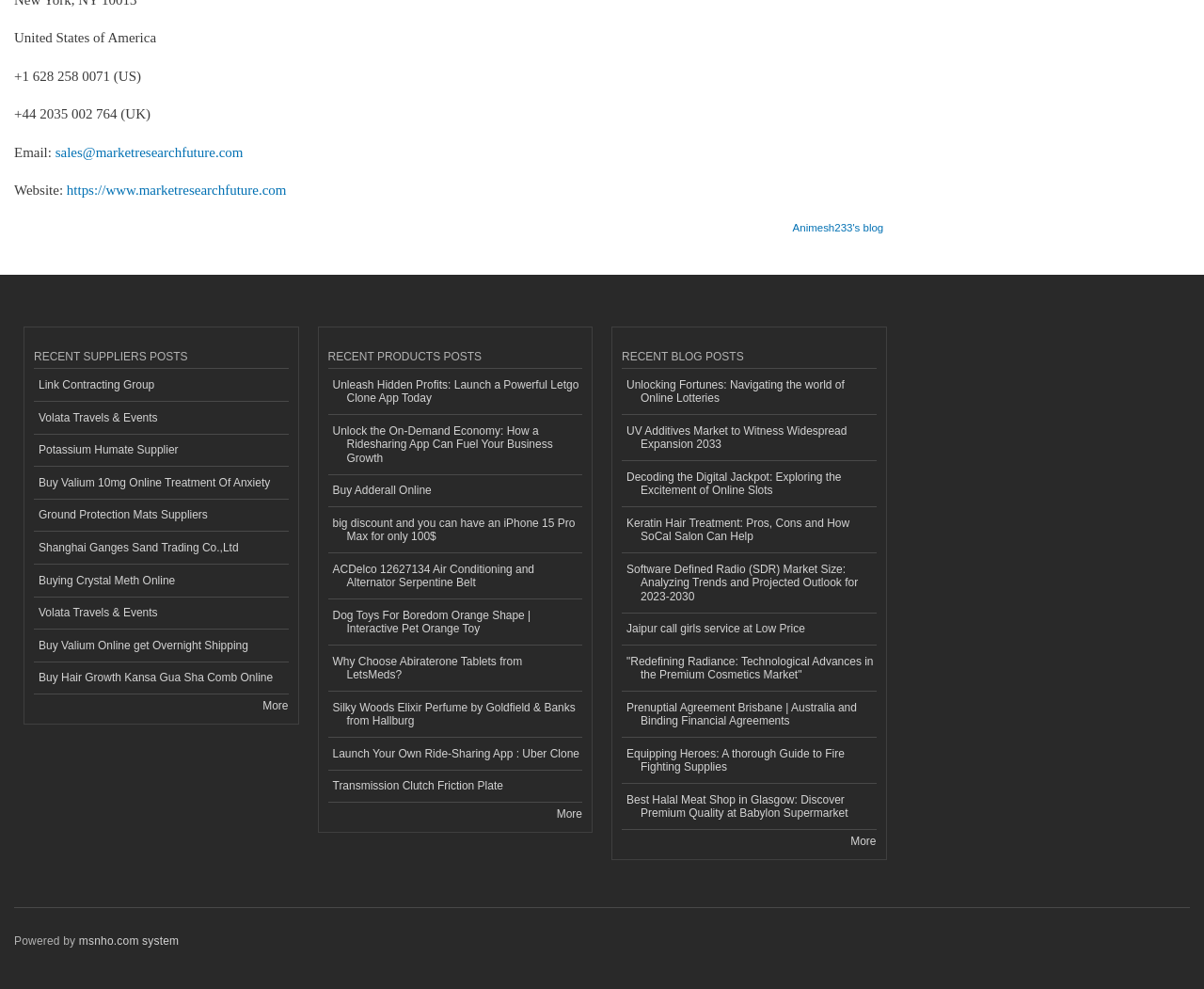Please reply to the following question with a single word or a short phrase:
What is the country of the phone number +1 628 258 0071?

United States of America